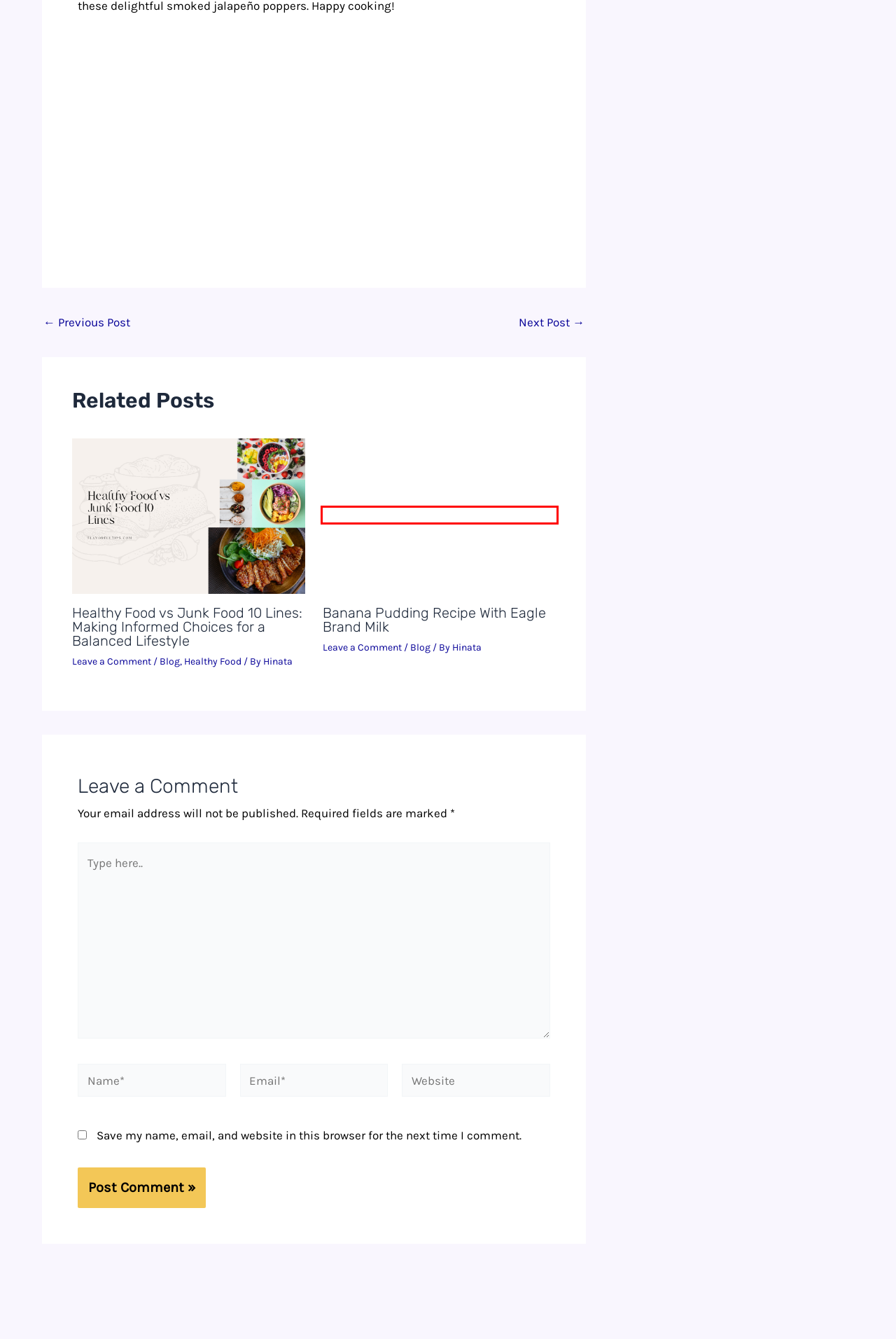Look at the screenshot of a webpage where a red rectangle bounding box is present. Choose the webpage description that best describes the new webpage after clicking the element inside the red bounding box. Here are the candidates:
A. Hinata - flavorfultips.com
B. Healthy Food vs Junk Food 10 Lines
C. Latest Food Updates - flavorfultips.com
D. credit card - flavorfultips.com
E. Mortgage - flavorfultips.com
F. Finance - flavorfultips.com
G. Ultimate Guide to Mouthwatering 3-2-1 Ribs Traeger Grill
H. Banana Pudding Recipe With Eagle Brand Milk

H